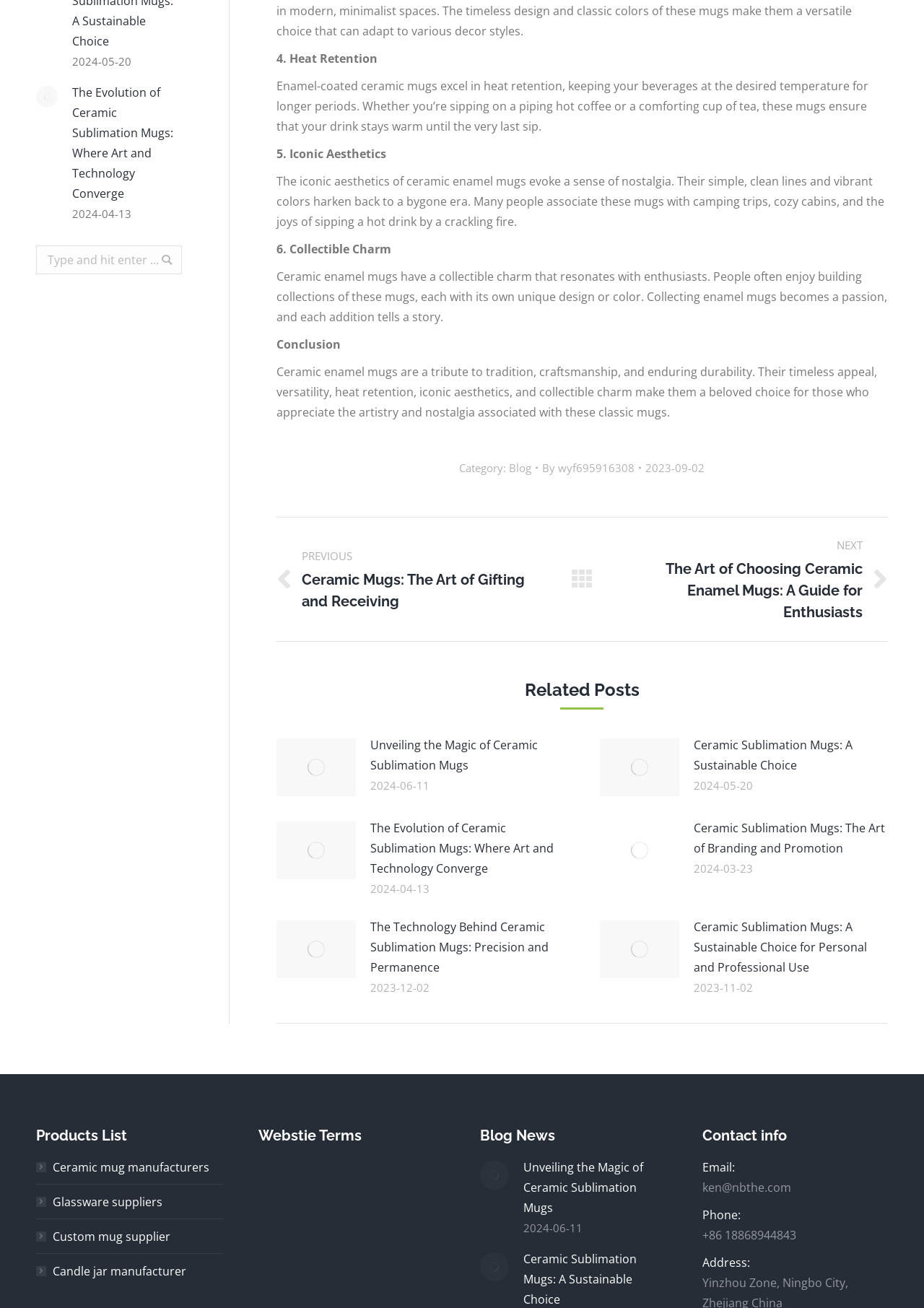Determine the bounding box coordinates for the area that should be clicked to carry out the following instruction: "Read the related post 'Ceramic Sublimation Mugs: A Sustainable Choice'".

[0.751, 0.562, 0.961, 0.593]